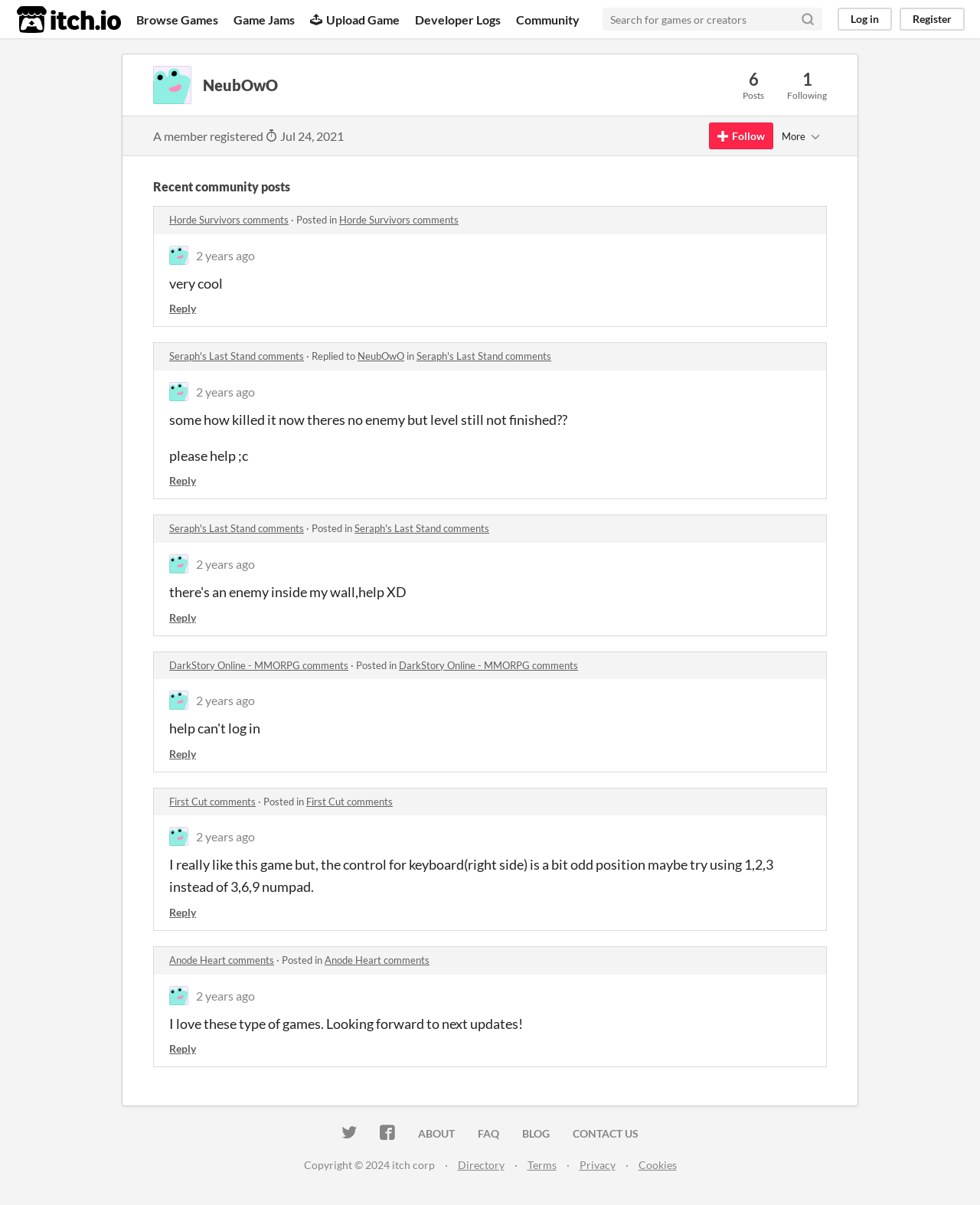Find the bounding box of the element with the following description: "California". The coordinates must be four float numbers between 0 and 1, formatted as [left, top, right, bottom].

None